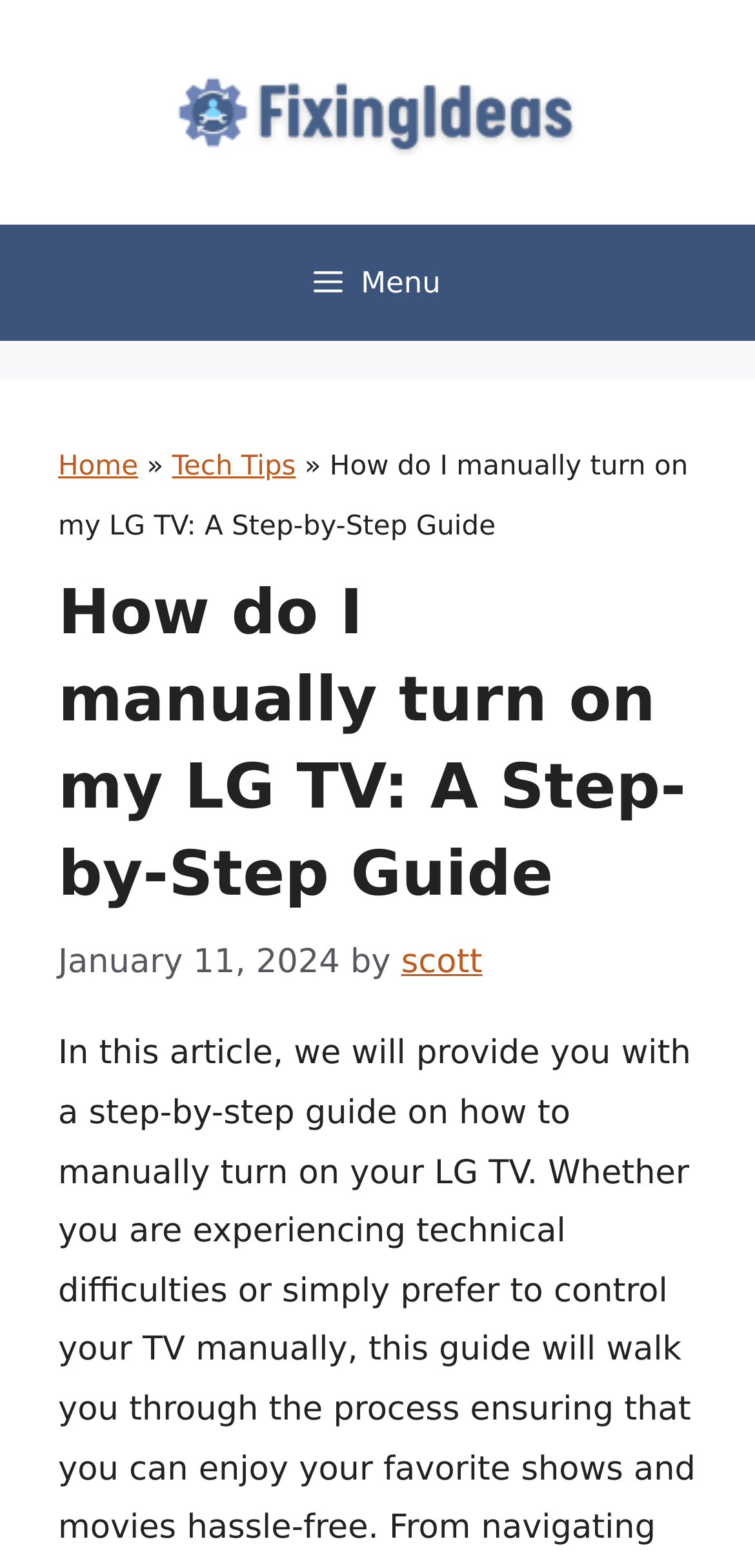Find and provide the bounding box coordinates for the UI element described with: "scott".

[0.531, 0.601, 0.639, 0.626]